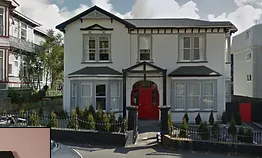In which city is the residence located?
Answer the question using a single word or phrase, according to the image.

Wellington